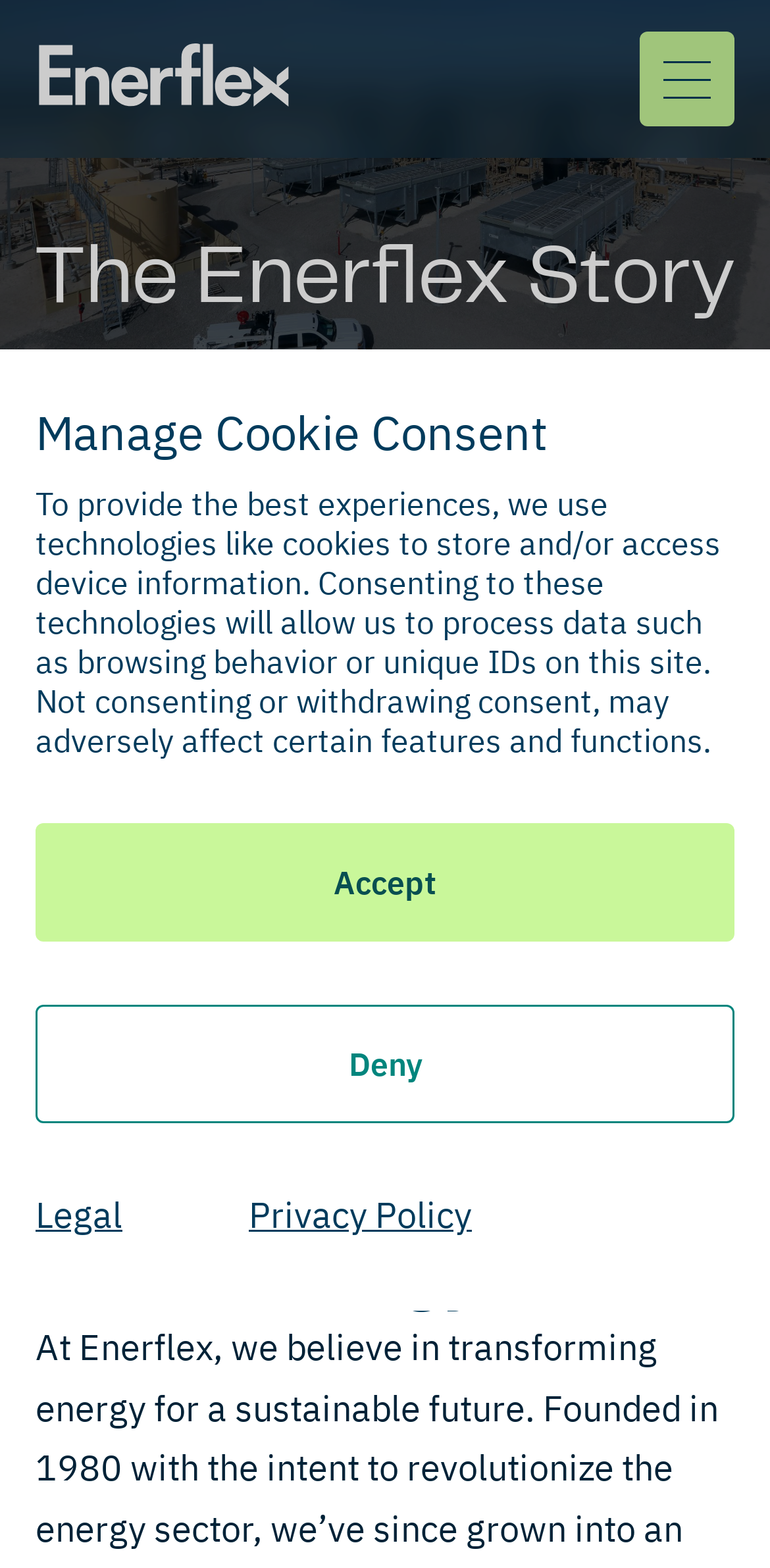What is the purpose of the button 'open mobile menu'?
Answer the question with a detailed explanation, including all necessary information.

The button 'open mobile menu' is located in the navigation section, and its purpose is to open the mobile menu, which is likely to provide access to the website's main navigation items on mobile devices.